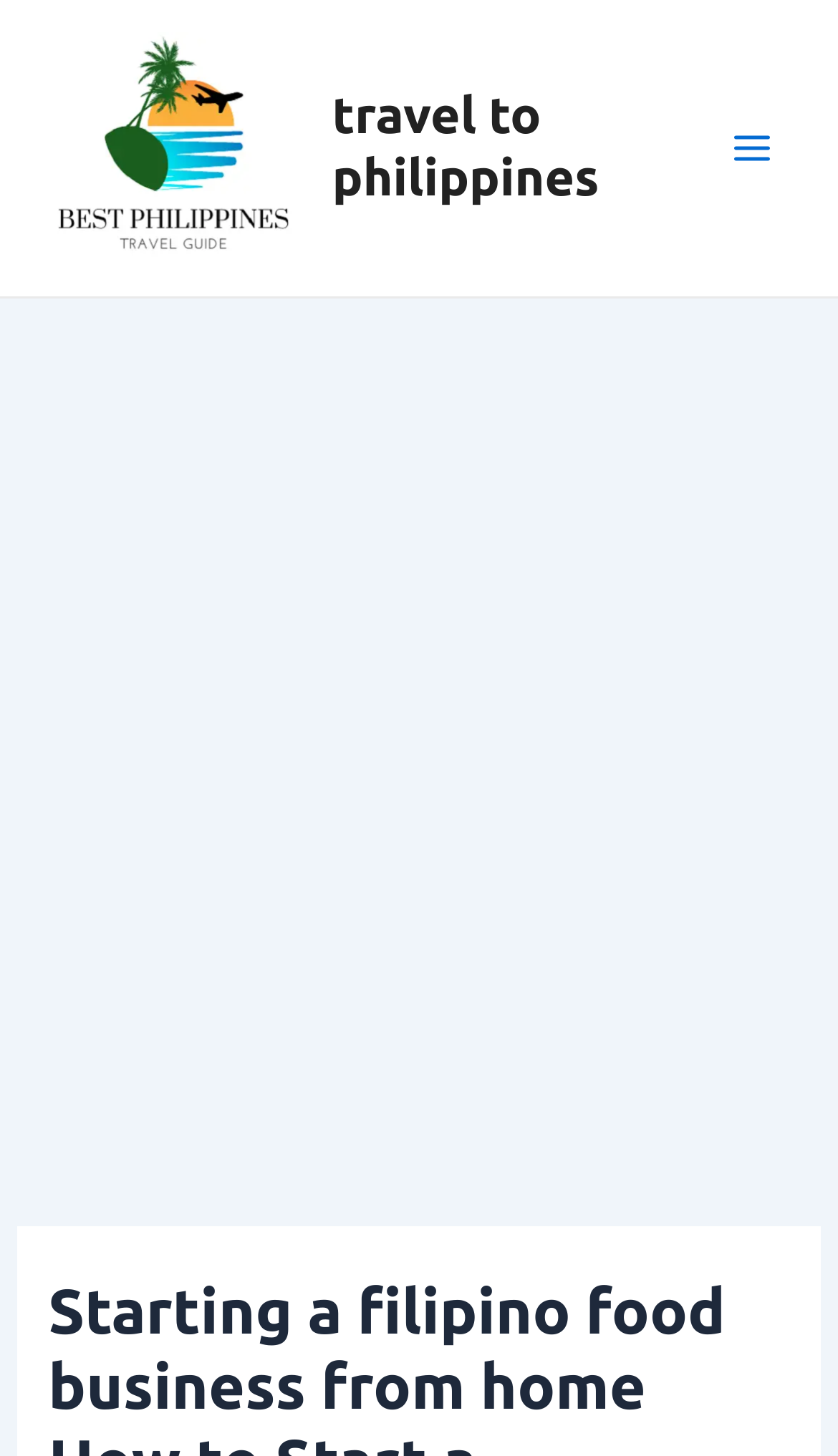Give a comprehensive overview of the webpage, including key elements.

The webpage is about starting a Filipino food business from home, with a focus on providing 10 tips for success. At the top left of the page, there is a link to a "best Philippines travel guide" accompanied by a related image. To the right of this link, there is another link to "travel to Philippines". 

On the top right corner, there is a button labeled "Main Menu" with an icon, which is currently not expanded. 

Below these elements, the majority of the page is occupied by an iframe containing an advertisement.